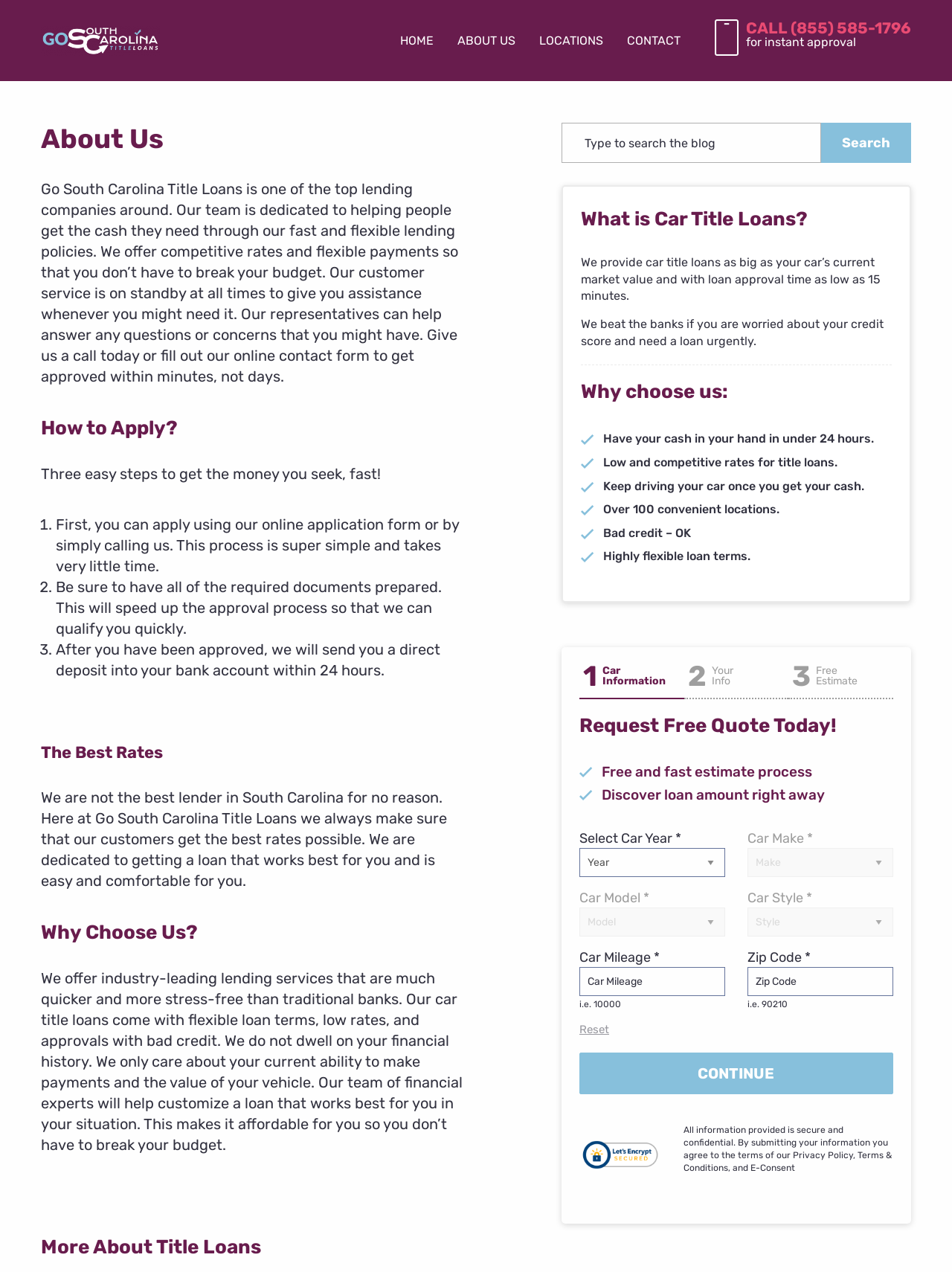Please answer the following question using a single word or phrase: What is the company name?

Go South Carolina Title Loans